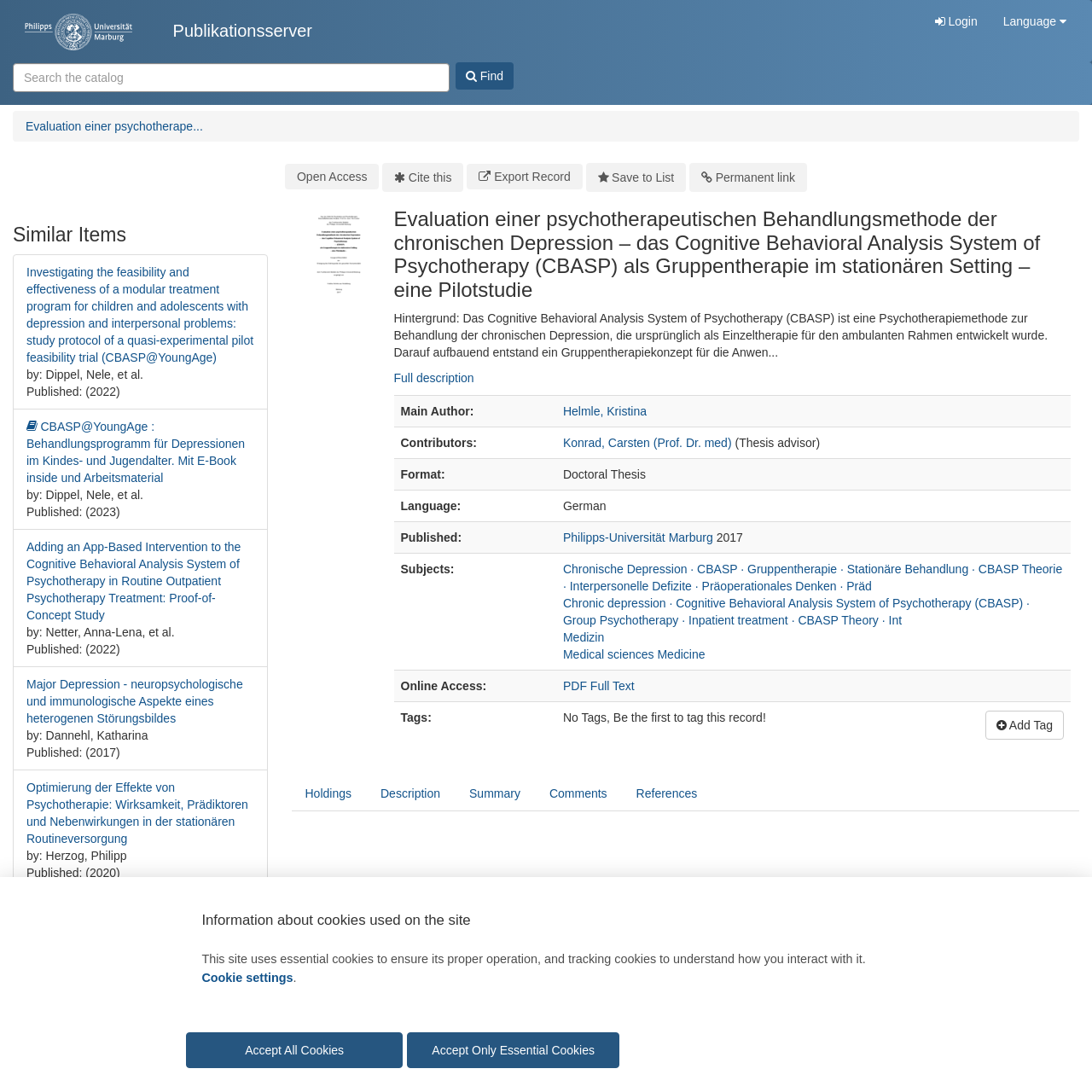How many related items are listed?
Please answer the question with a single word or phrase, referencing the image.

3